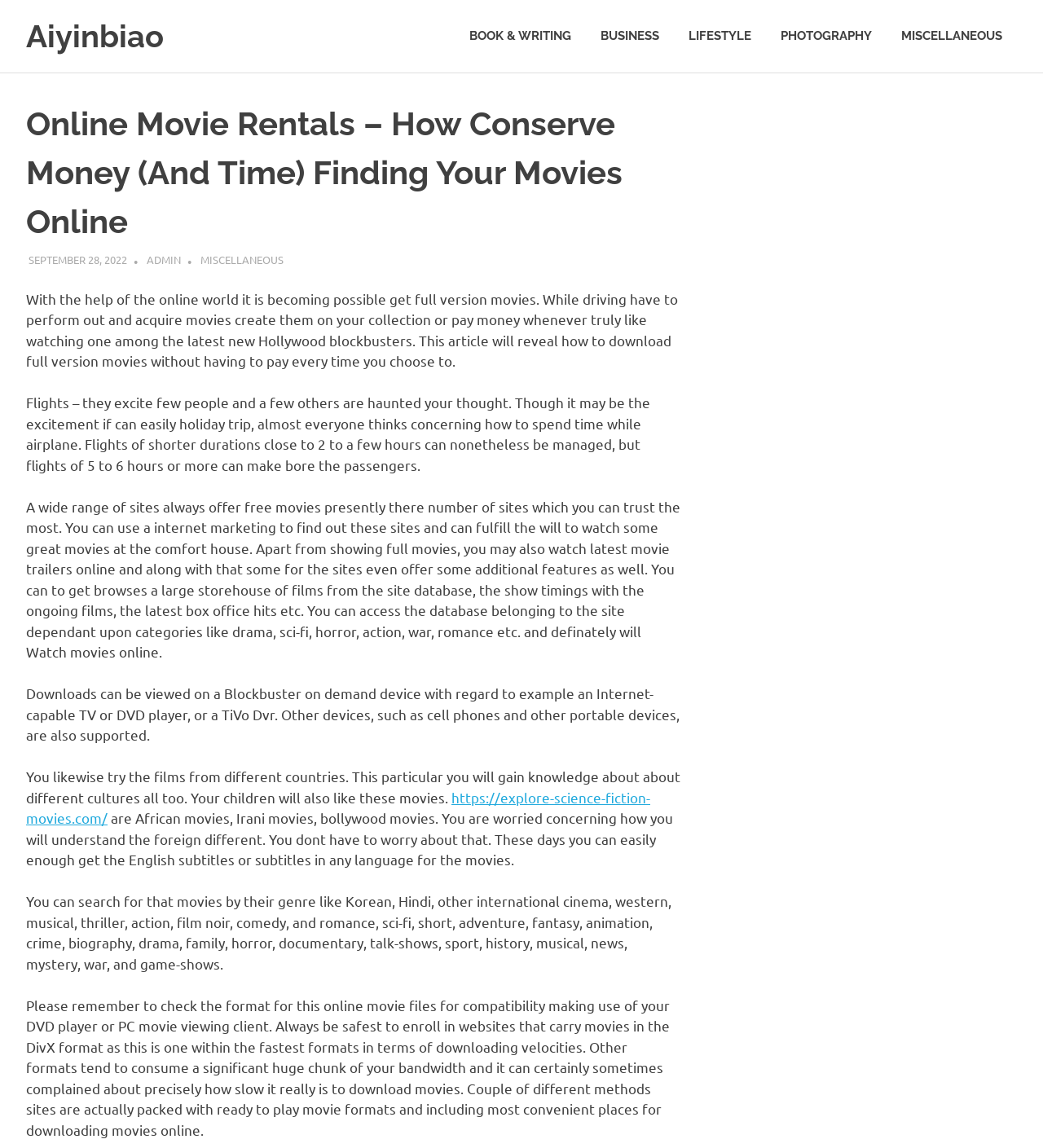Identify the bounding box of the UI component described as: "https://explore-science-fiction-movies.com/".

[0.025, 0.687, 0.623, 0.72]